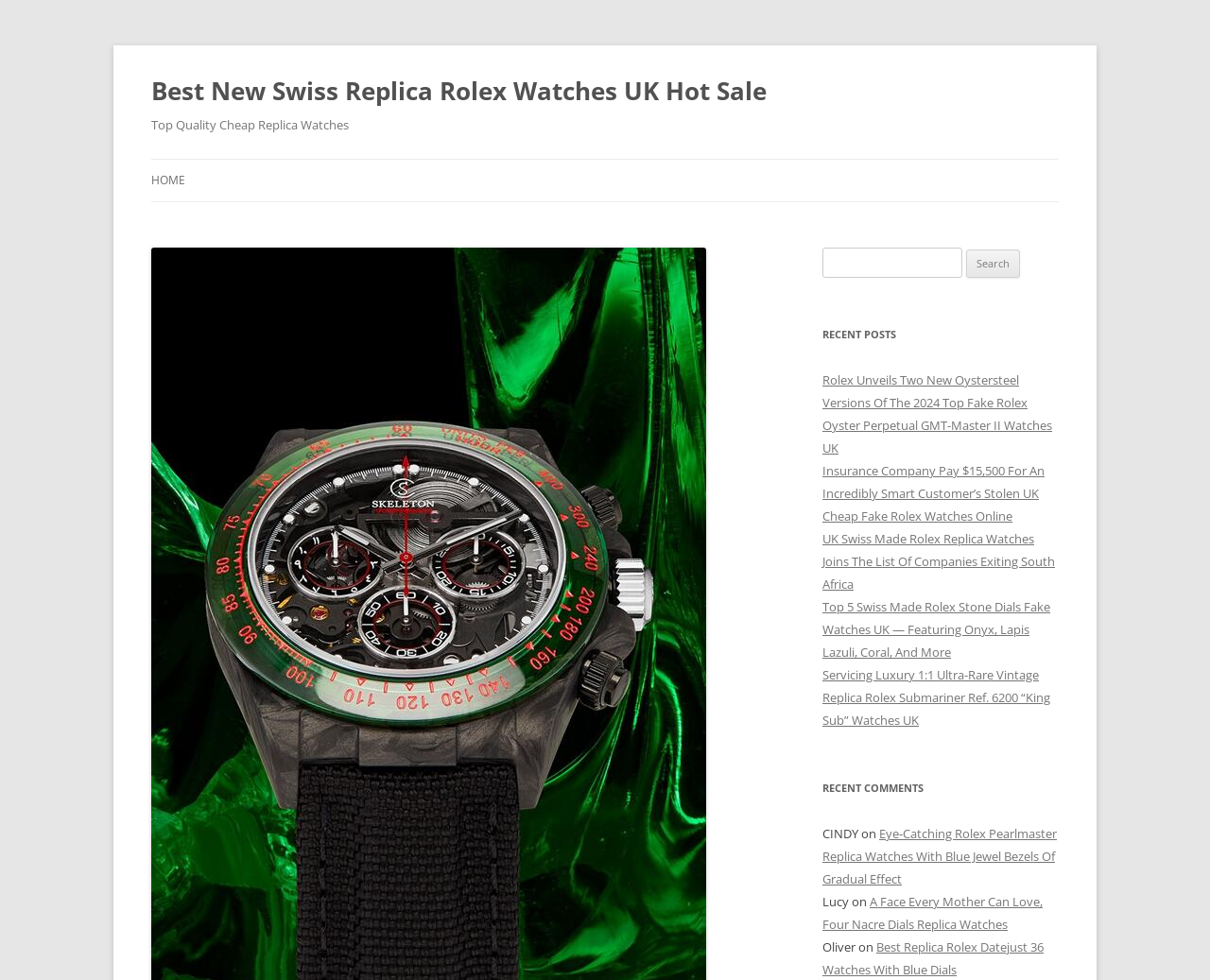Extract the primary header of the webpage and generate its text.

Best New Swiss Replica Rolex Watches UK Hot Sale